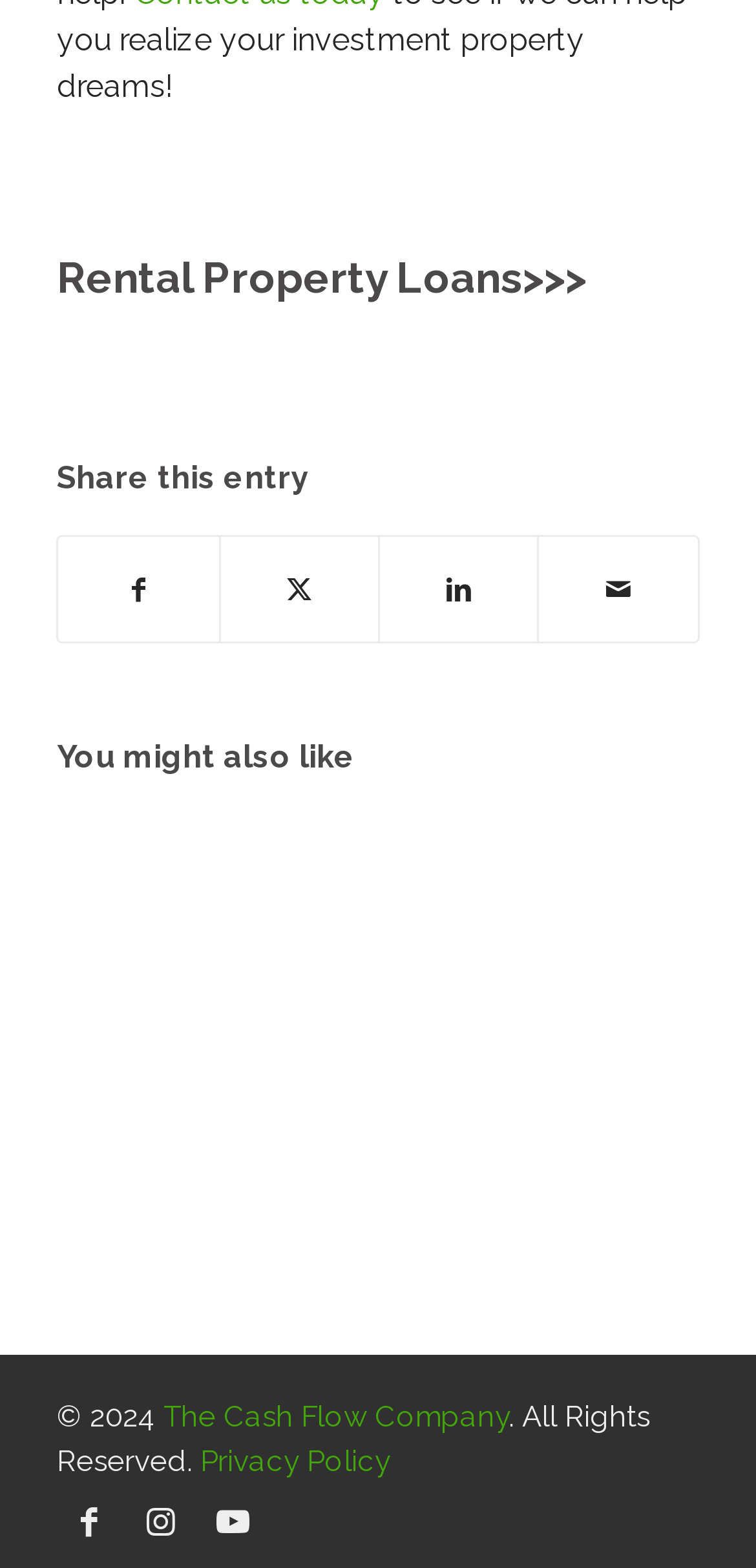Please find the bounding box coordinates of the element that you should click to achieve the following instruction: "Explore How to retire by 65 years old". The coordinates should be presented as four float numbers between 0 and 1: [left, top, right, bottom].

[0.083, 0.522, 0.272, 0.613]